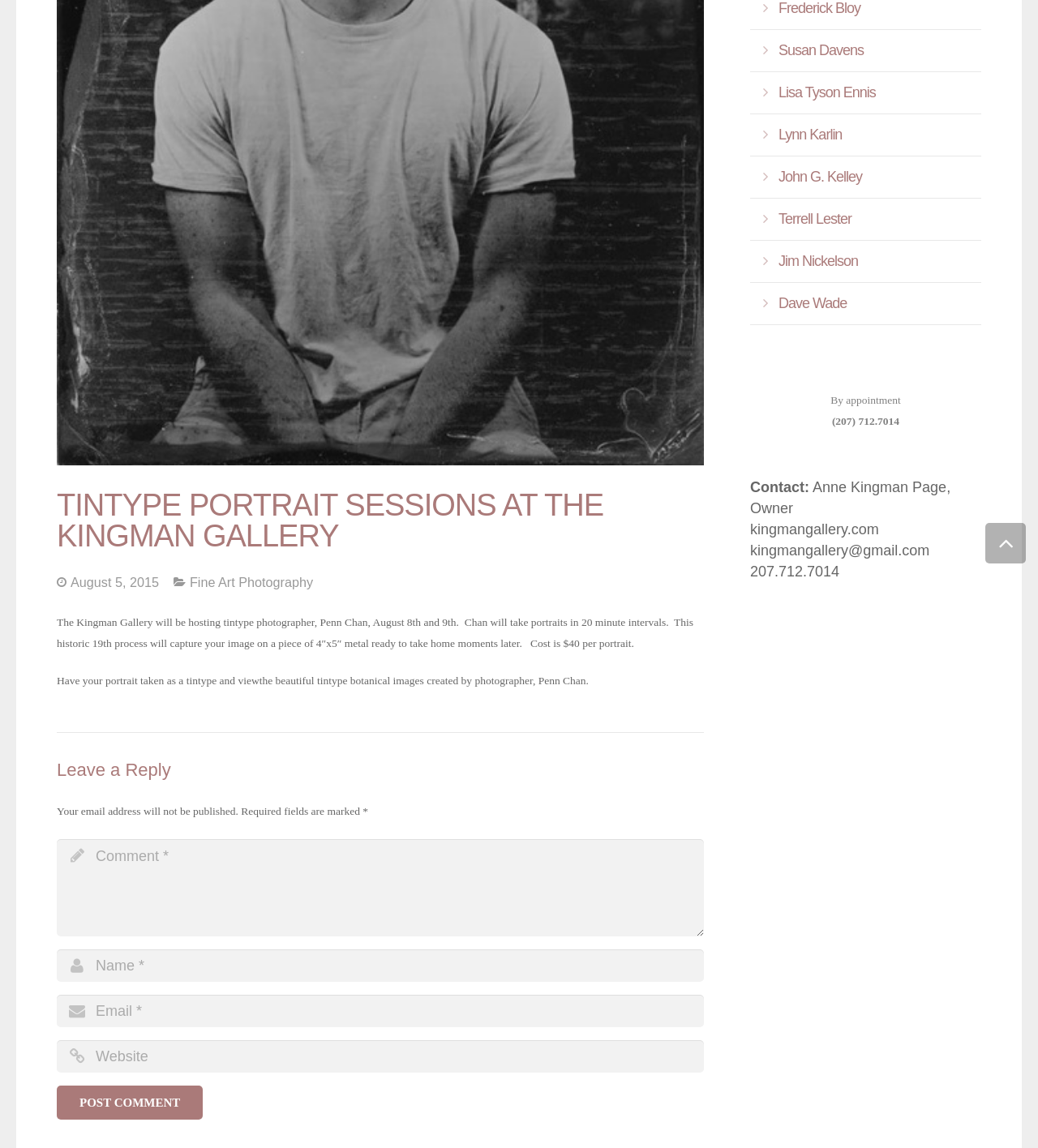Please determine the bounding box of the UI element that matches this description: Jim Nickelson. The coordinates should be given as (top-left x, top-left y, bottom-right x, bottom-right y), with all values between 0 and 1.

[0.723, 0.209, 0.945, 0.246]